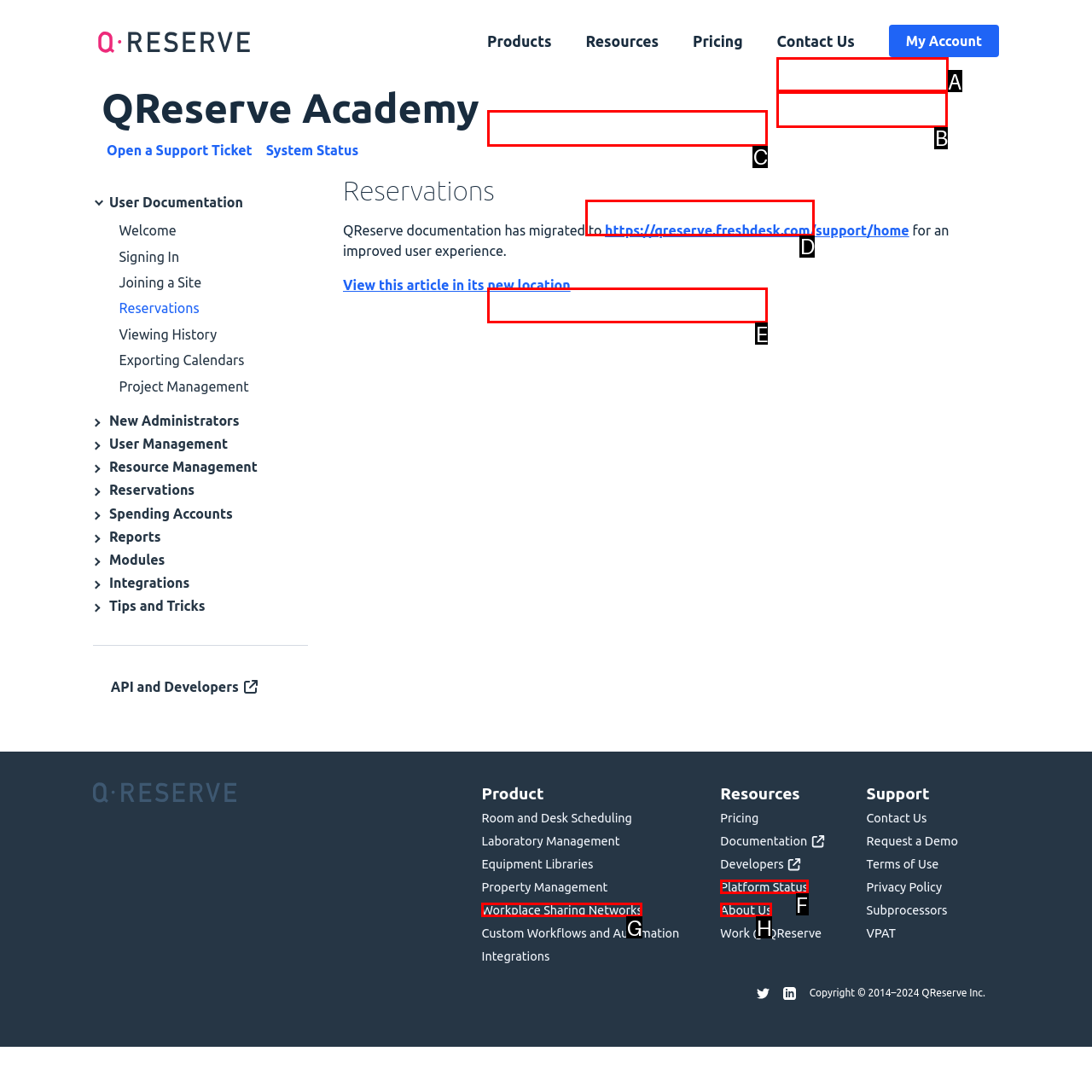Out of the given choices, which letter corresponds to the UI element required to Request a Demo? Answer with the letter.

A